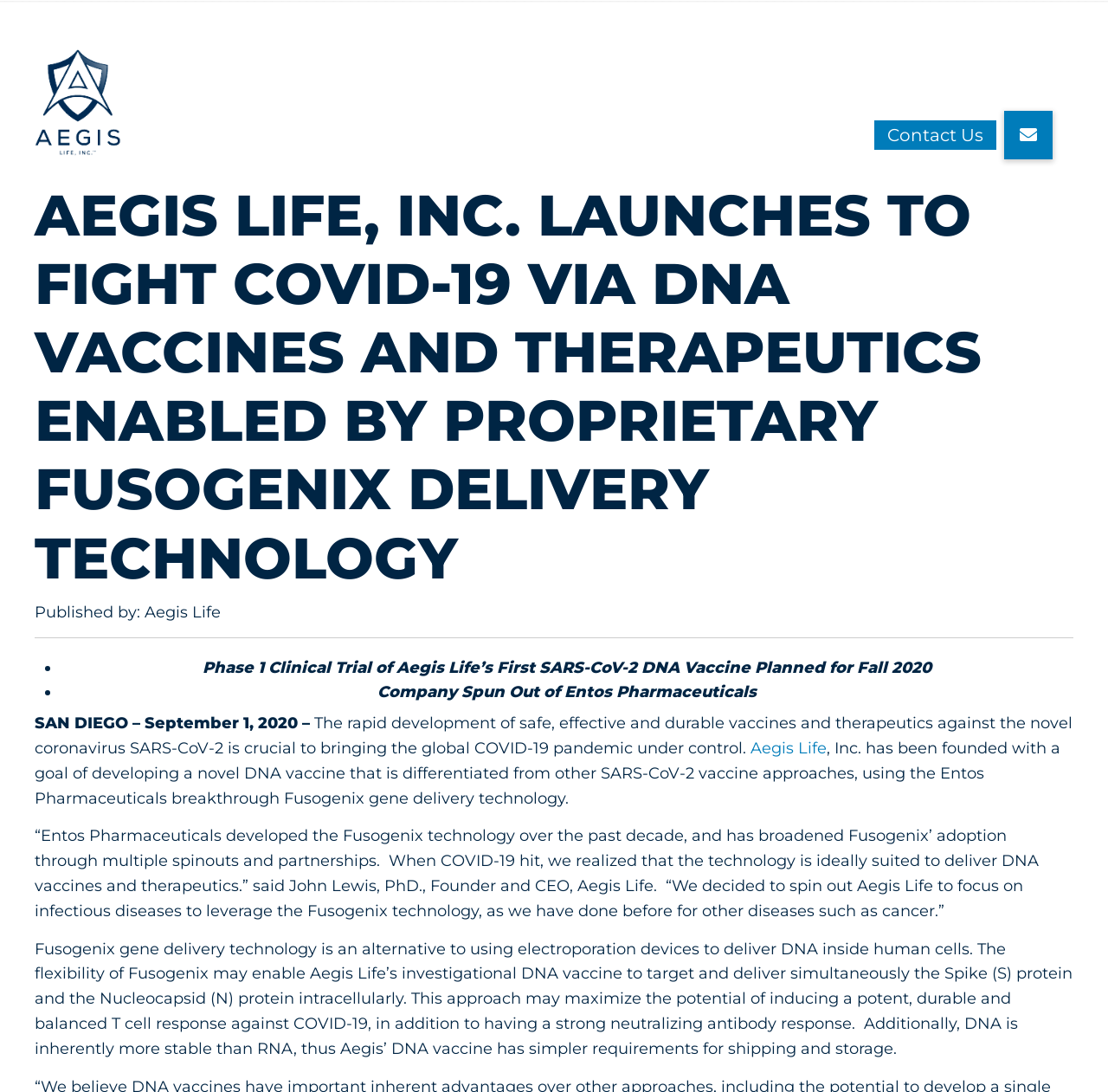What is the main heading displayed on the webpage? Please provide the text.

Aegis Life, Inc. Launches to Fight COVID-19 via DNA Vaccines and Therapeutics Enabled by Proprietary Fusogenix Delivery Technology